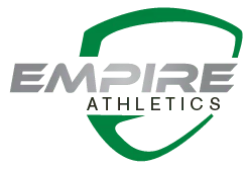Detail the scene depicted in the image with as much precision as possible.

The image features the logo of "Empire Athletics." The design incorporates a modern and dynamic aesthetic, showcasing the brand name in bold gray letters, with "EMPIRE" emphasized prominently above the word "ATHLETICS." The logo is encapsulated within a green shield shape, suggesting strength and protection, which is reflective of the athletic and competitive spirit. This logo is representative of Empire Athletics, an organization dedicated to providing cheerleading training and competitive teams for athletes of all ages and skill levels.